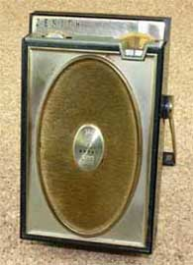In what year was the Zenith Royal 500 H model manufactured?
Please analyze the image and answer the question with as much detail as possible.

According to the caption, the Zenith Royal 500 H model was produced in 1962, making it a vintage transistor radio from the early 1960s.